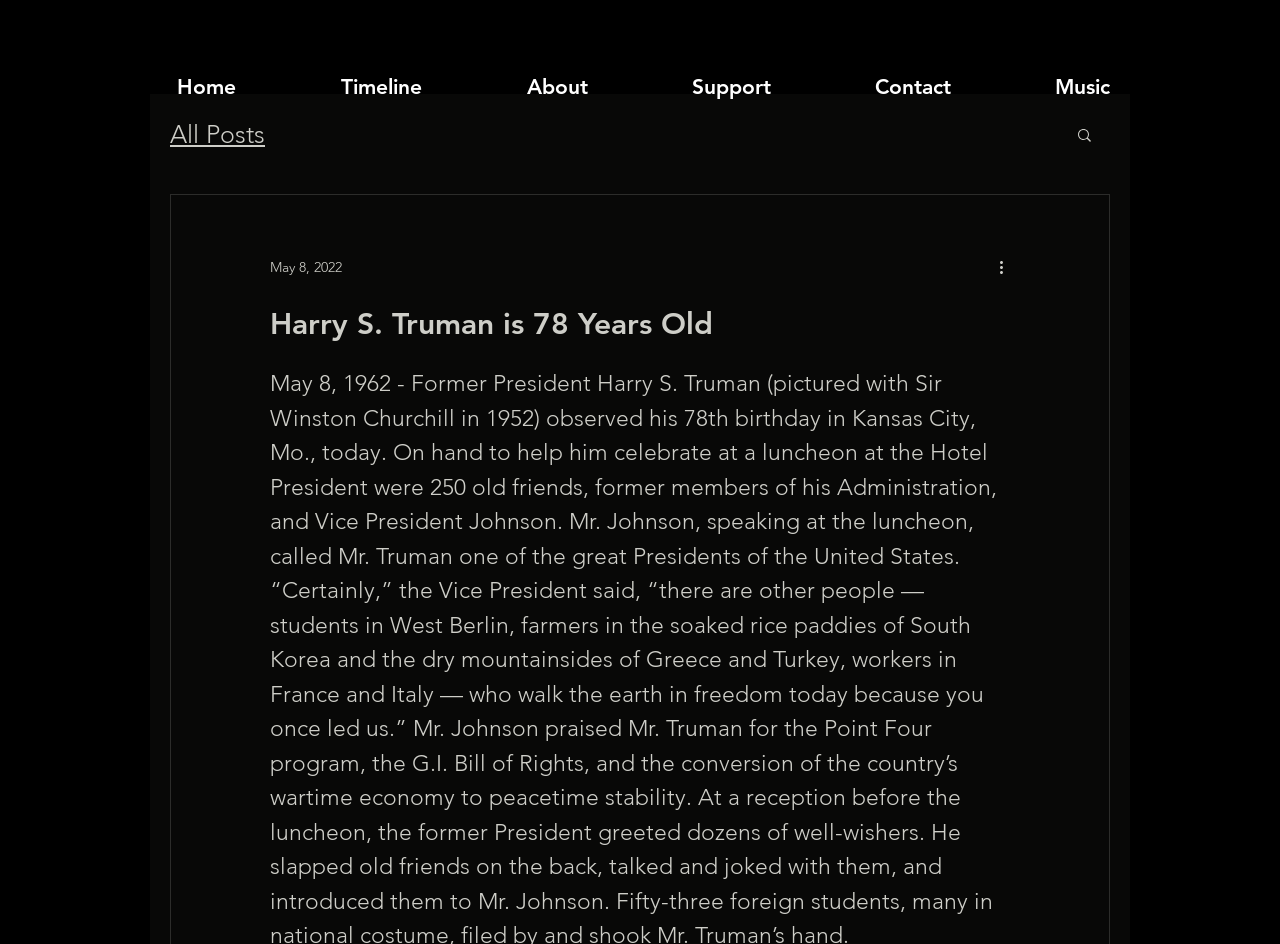Given the description "About", provide the bounding box coordinates of the corresponding UI element.

[0.4, 0.065, 0.529, 0.119]